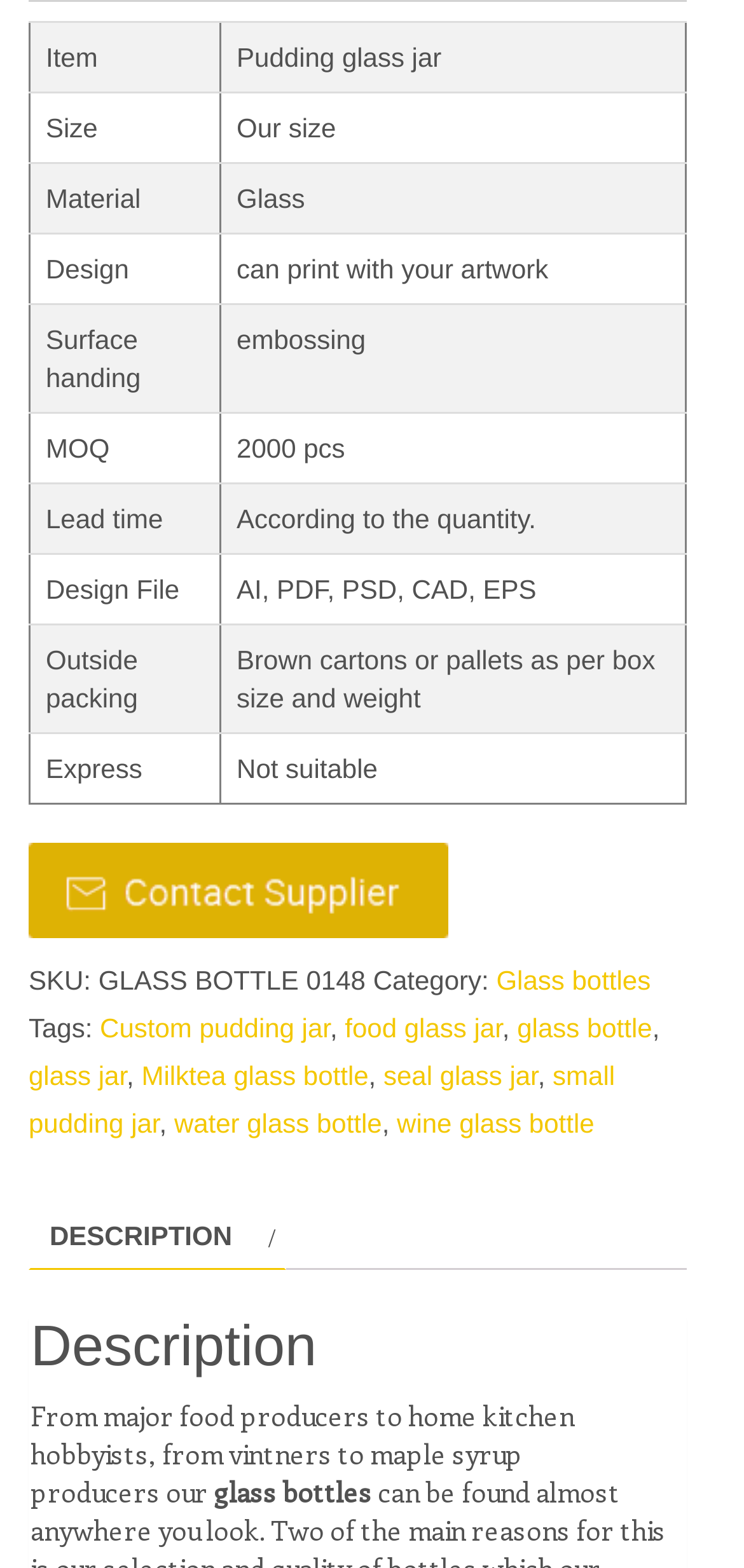What is the product name?
Refer to the image and provide a thorough answer to the question.

The product name is 'Pudding glass jar' which is mentioned in the table cell with the header 'Item'.